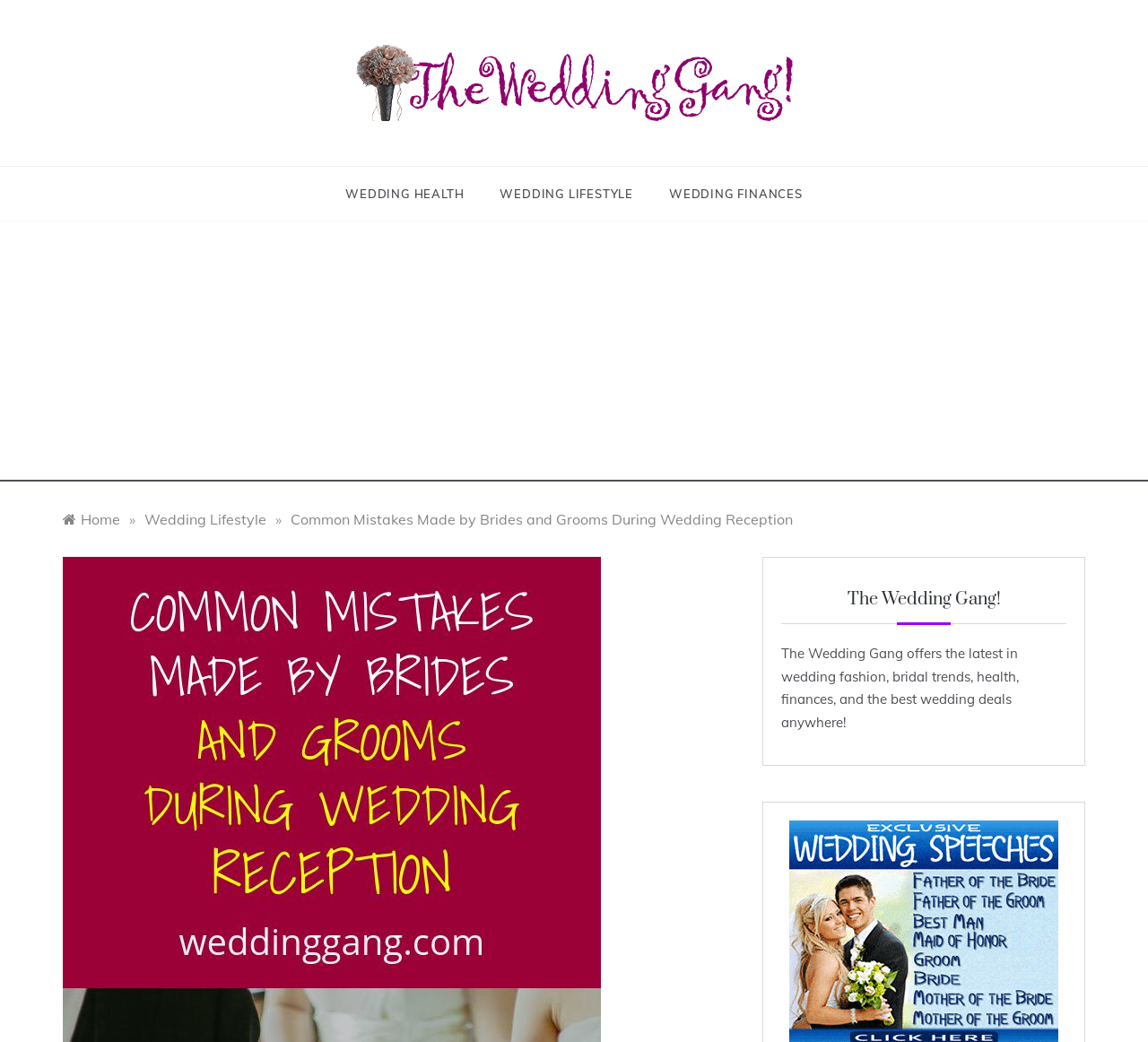What are the main categories of wedding-related topics on this website?
Give a detailed response to the question by analyzing the screenshot.

The main categories of wedding-related topics on this website can be found in the top navigation bar, where there are links to 'WEDDING HEALTH', 'WEDDING LIFESTYLE', and 'WEDDING FINANCES'.